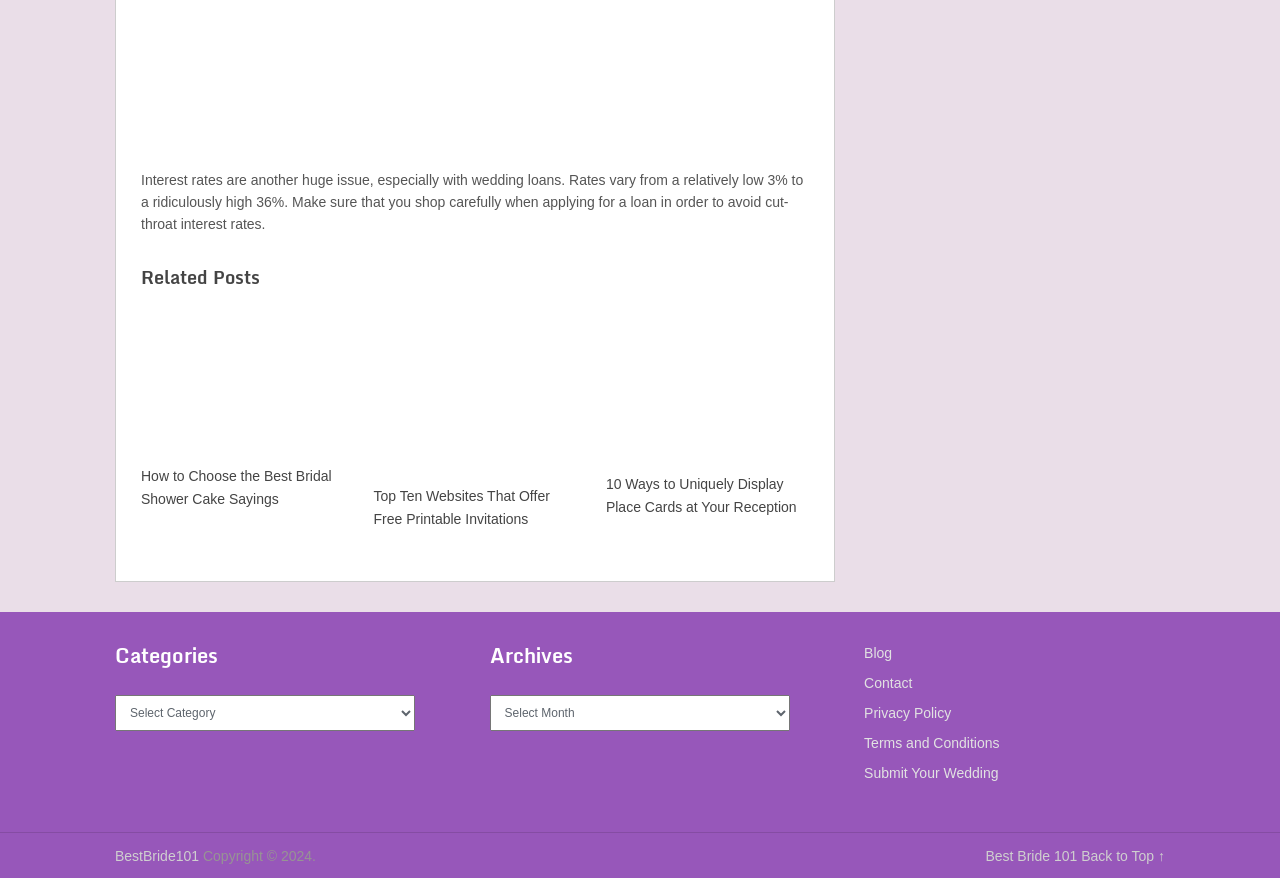Could you provide the bounding box coordinates for the portion of the screen to click to complete this instruction: "Select a category"?

[0.09, 0.791, 0.324, 0.832]